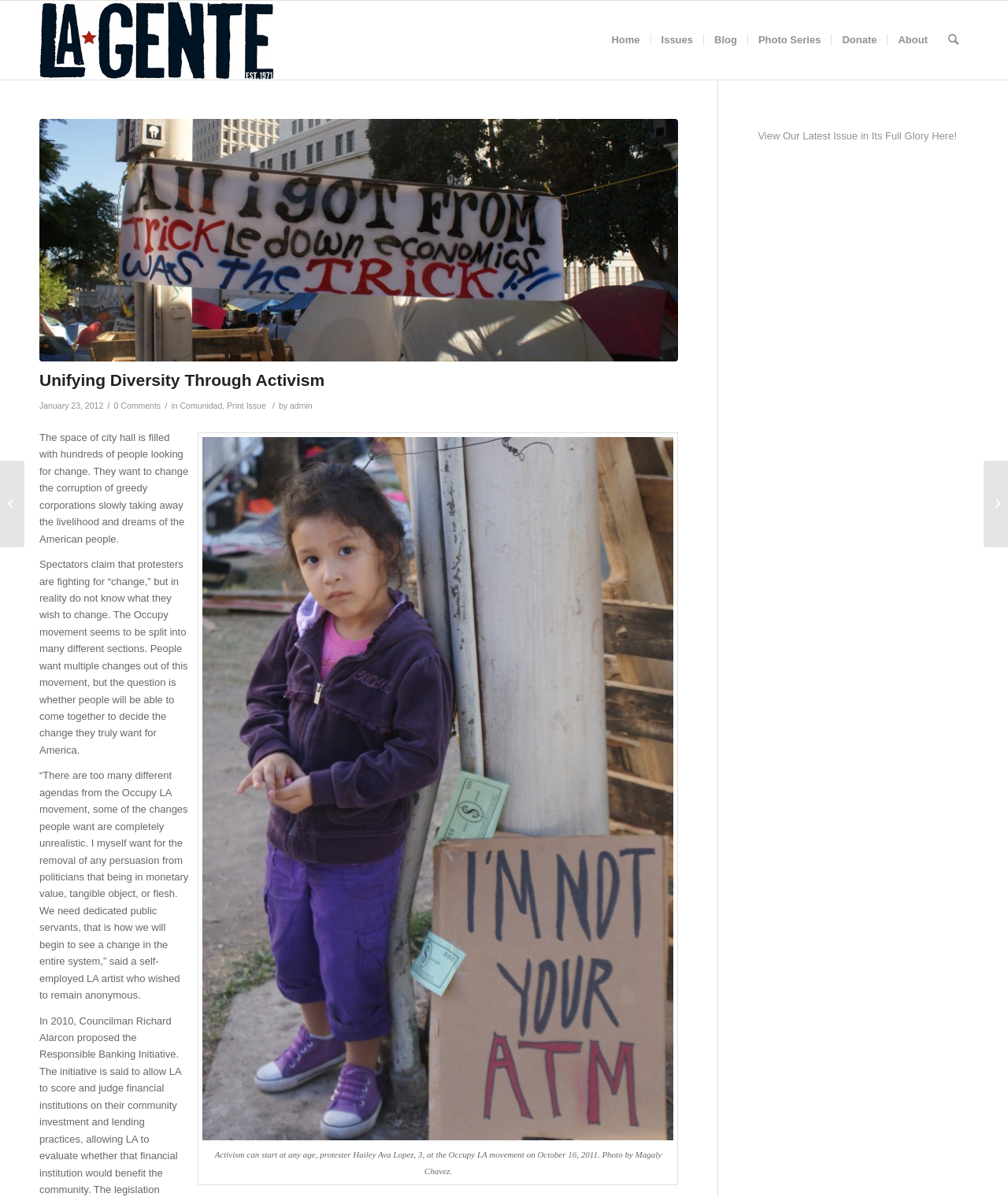Can you find the bounding box coordinates for the element to click on to achieve the instruction: "read about May Day 2011"?

[0.0, 0.385, 0.024, 0.457]